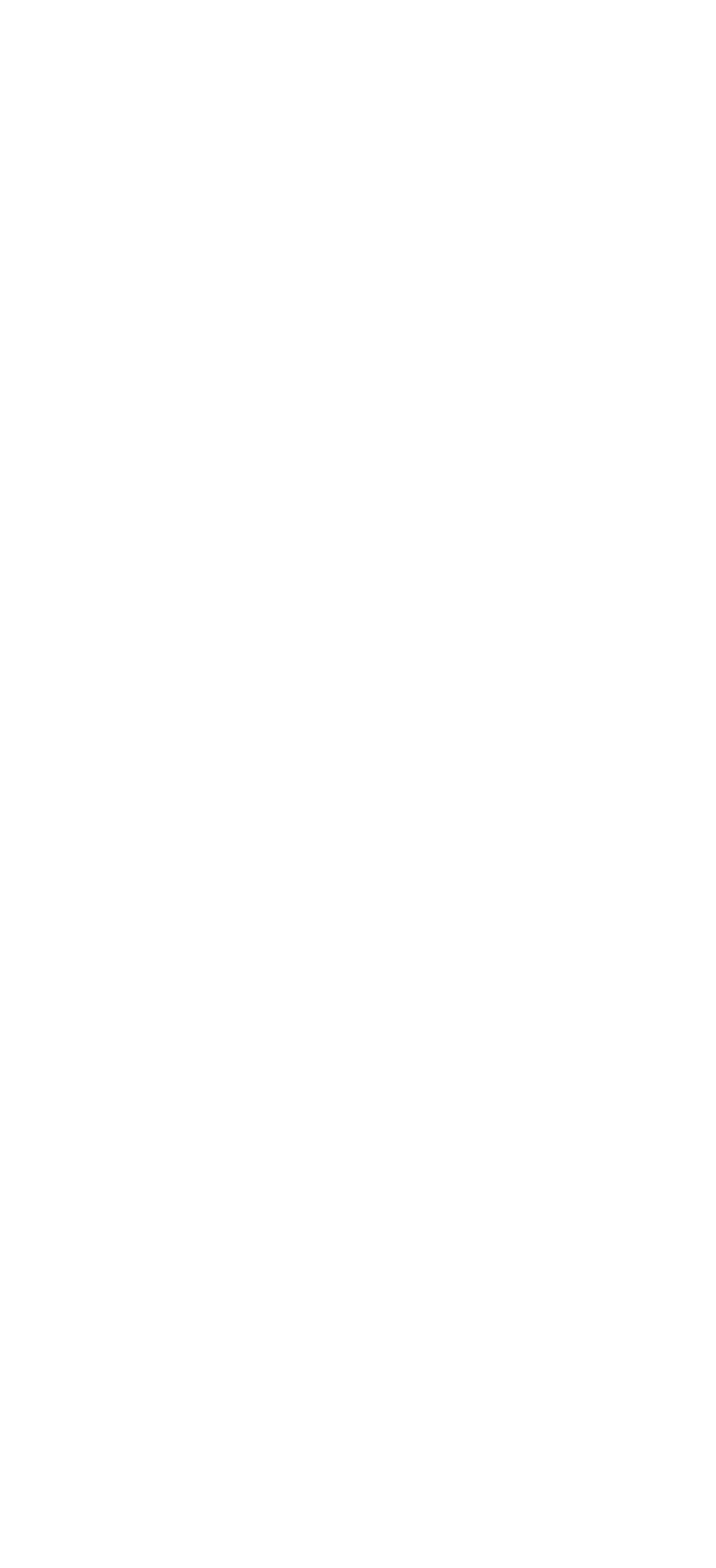Please find the bounding box coordinates of the element that needs to be clicked to perform the following instruction: "Learn about Education". The bounding box coordinates should be four float numbers between 0 and 1, represented as [left, top, right, bottom].

None